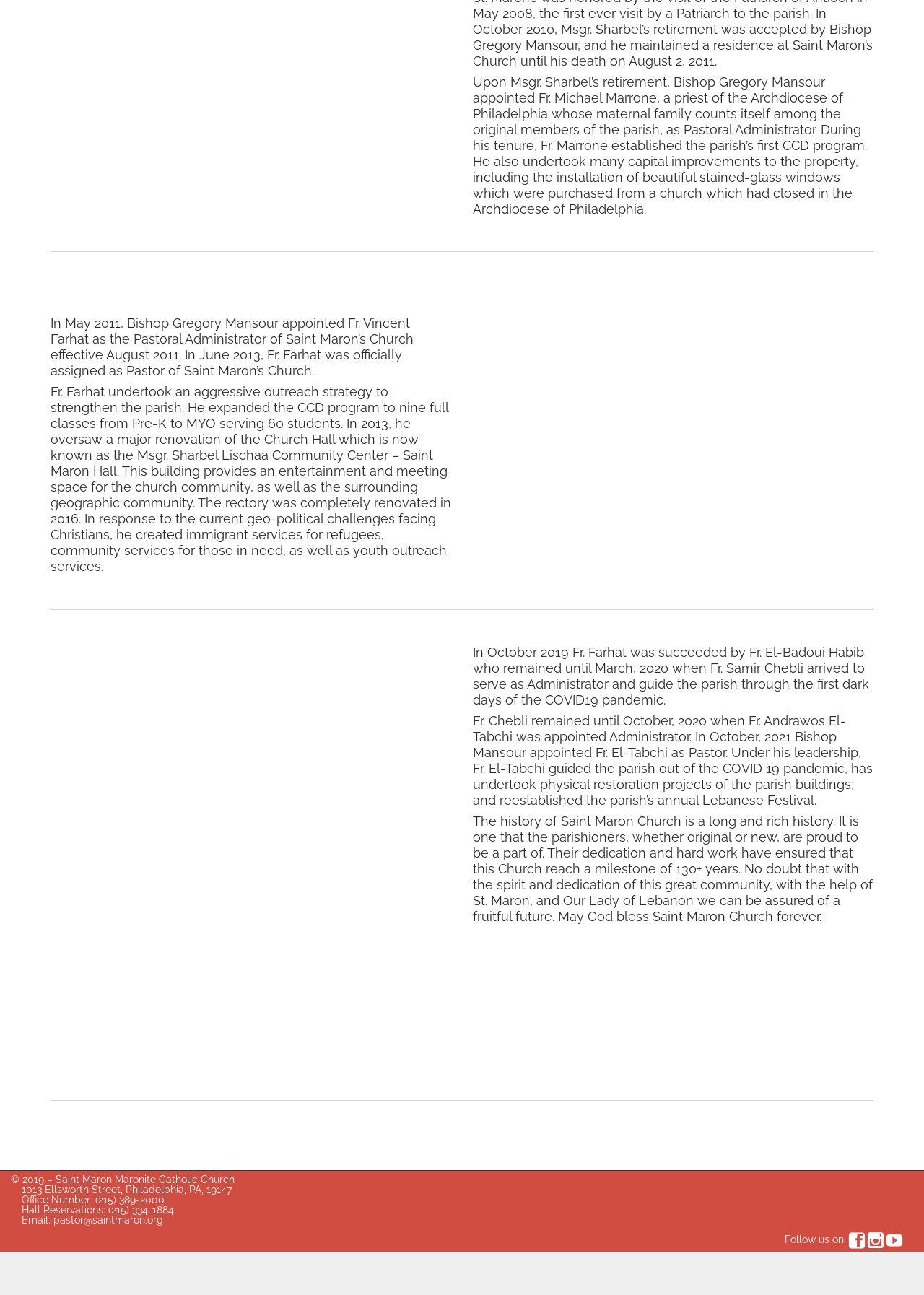Please find the bounding box for the following UI element description. Provide the coordinates in (top-left x, top-left y, bottom-right x, bottom-right y) format, with values between 0 and 1: best football protective gears

None